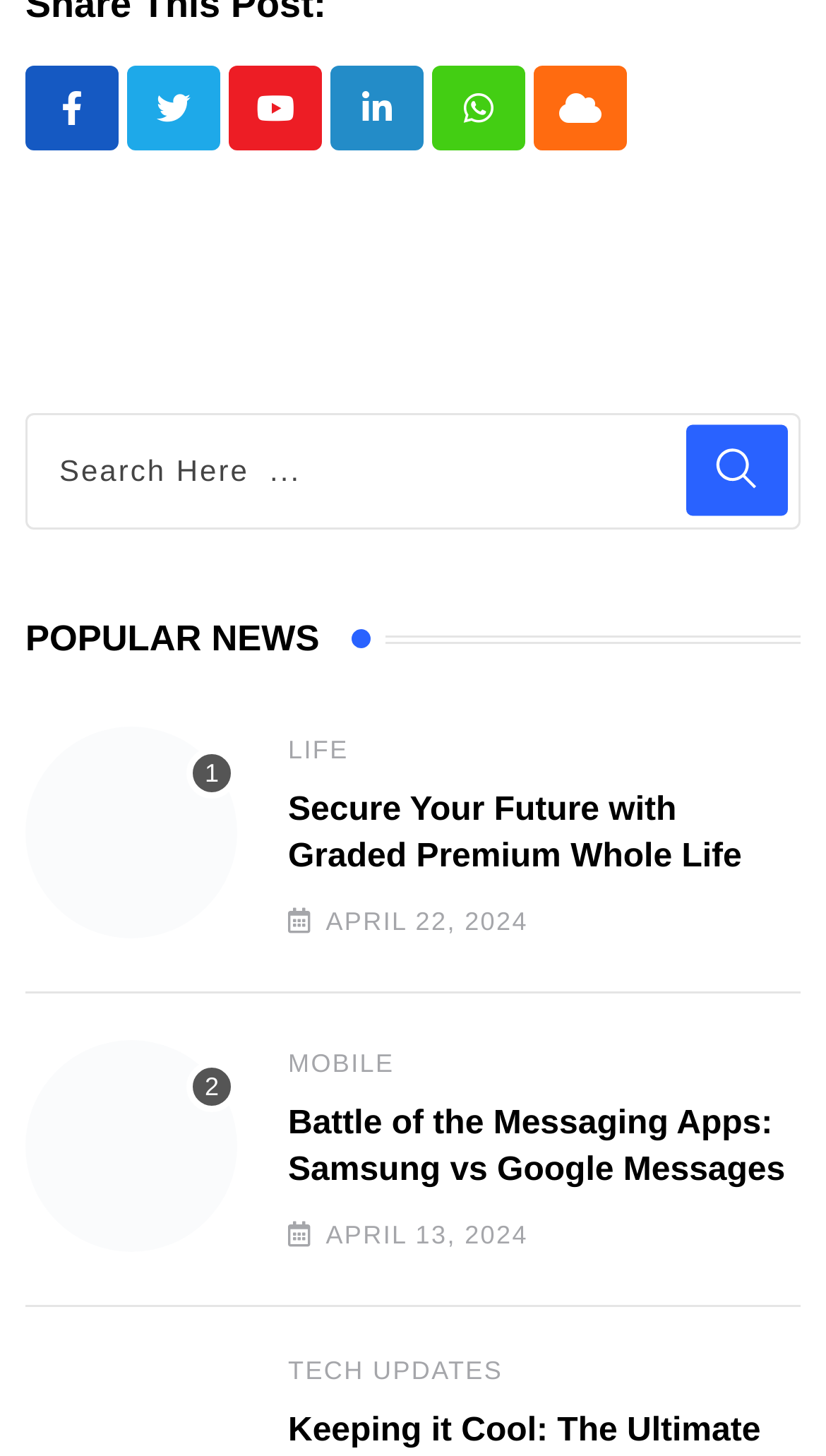Extract the bounding box coordinates for the UI element described as: "Tech Updates".

[0.349, 0.932, 0.609, 0.952]